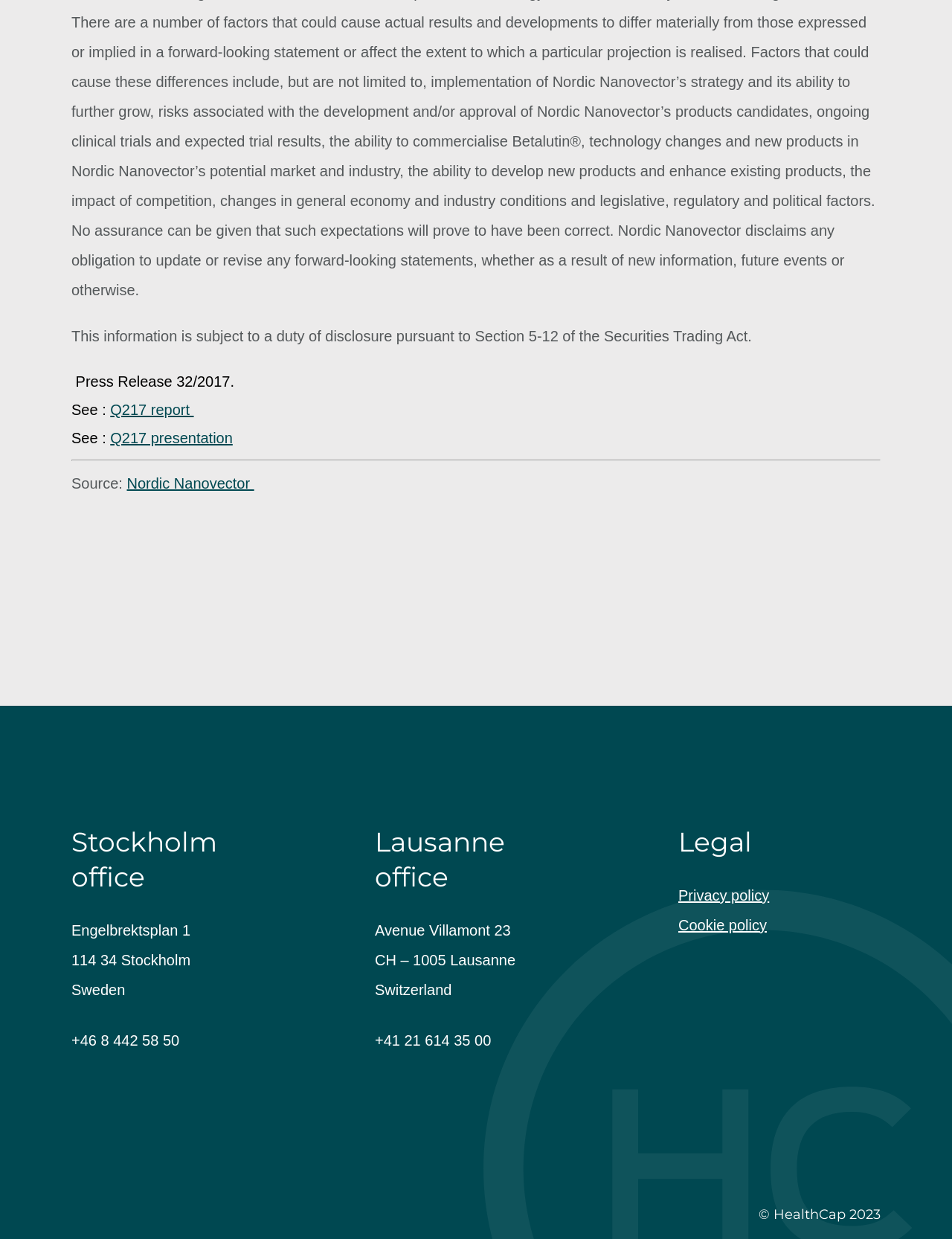What is the year of the copyright mentioned at the bottom of the webpage? From the image, respond with a single word or brief phrase.

2023